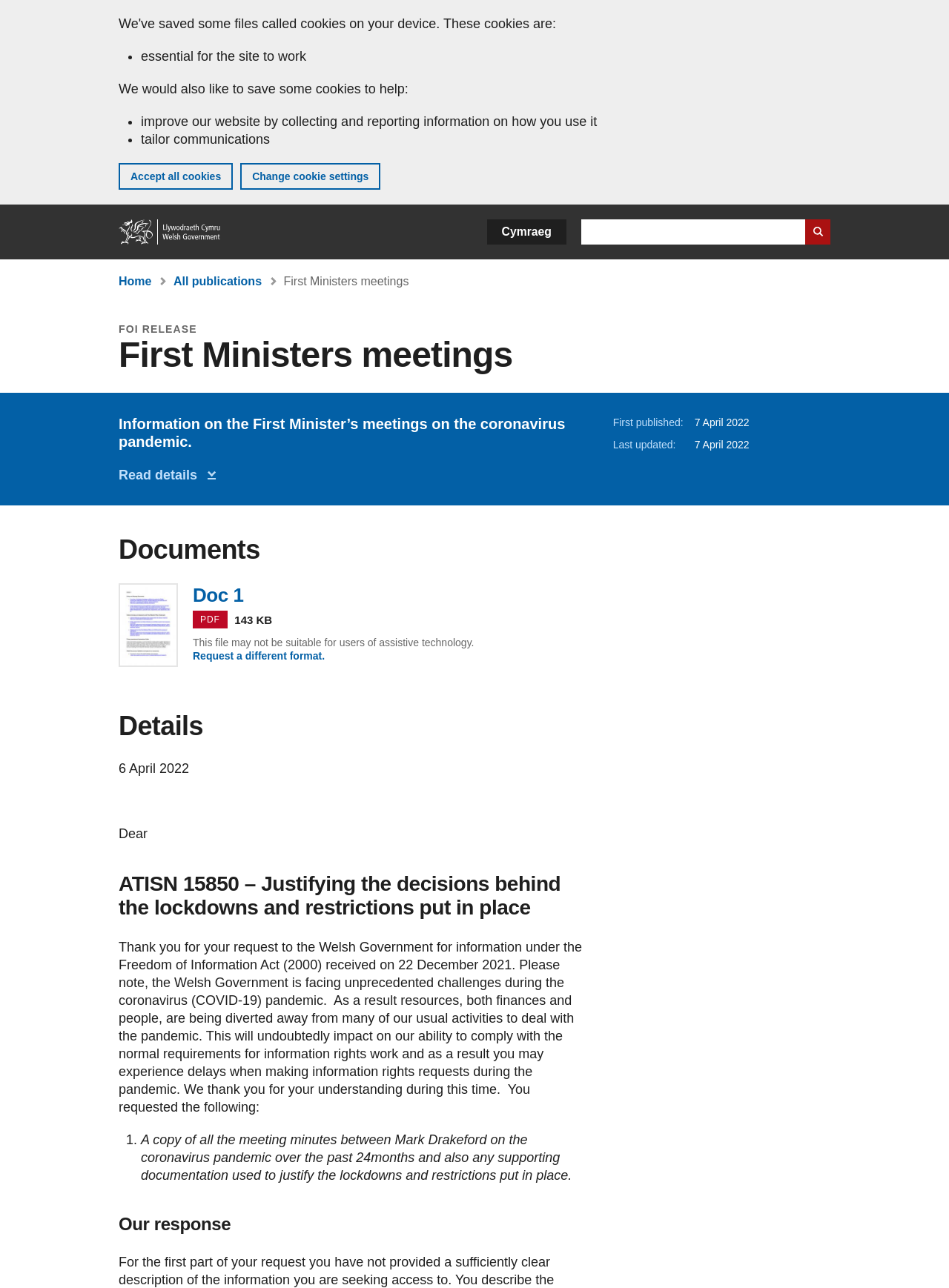Please determine the bounding box coordinates of the clickable area required to carry out the following instruction: "Go to Home". The coordinates must be four float numbers between 0 and 1, represented as [left, top, right, bottom].

[0.125, 0.17, 0.234, 0.19]